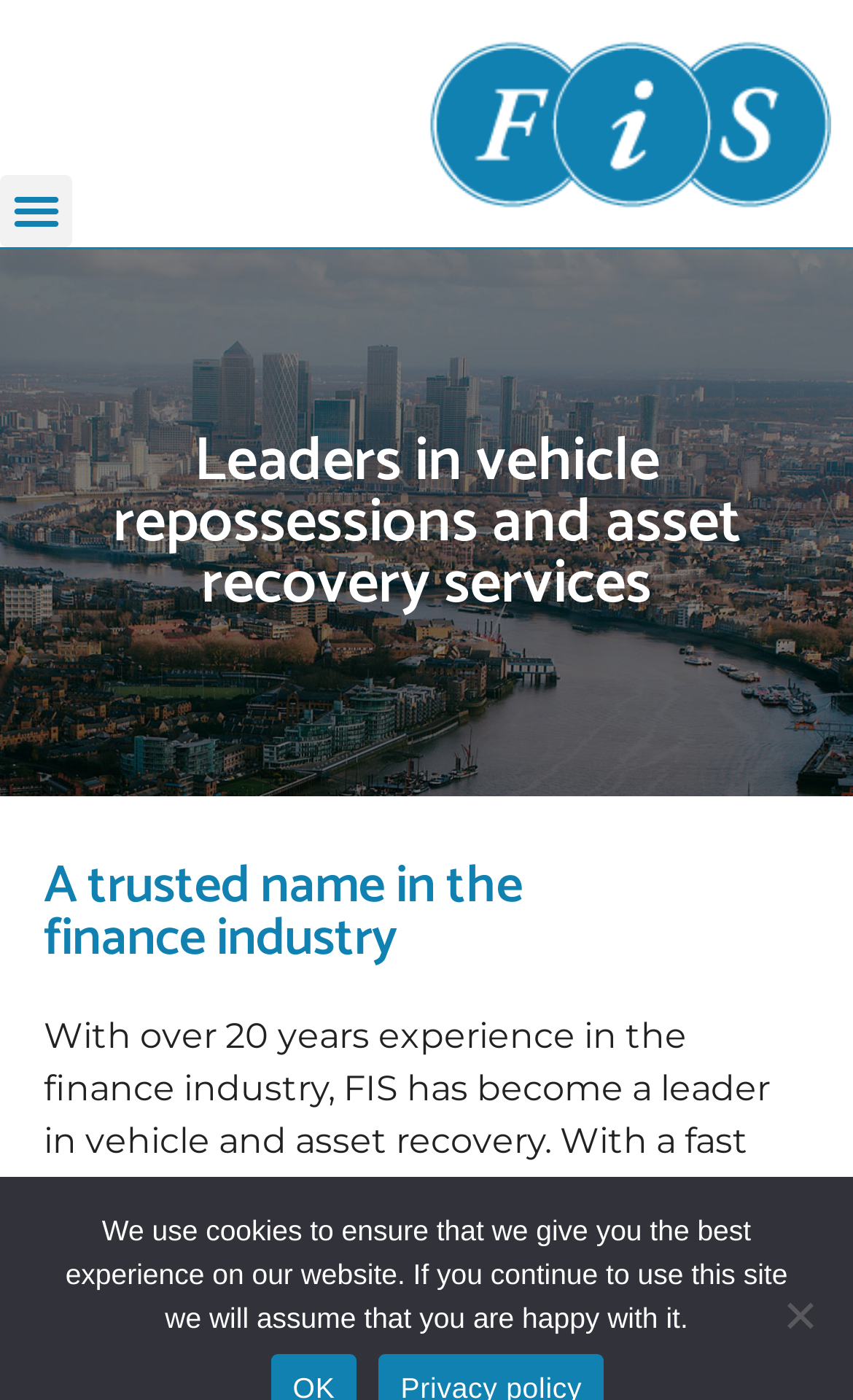What is the logo of FIS?
Offer a detailed and full explanation in response to the question.

The logo of FIS is located at the top left of the webpage, and it is an image with a bounding box of [0.5, 0.016, 0.974, 0.16].